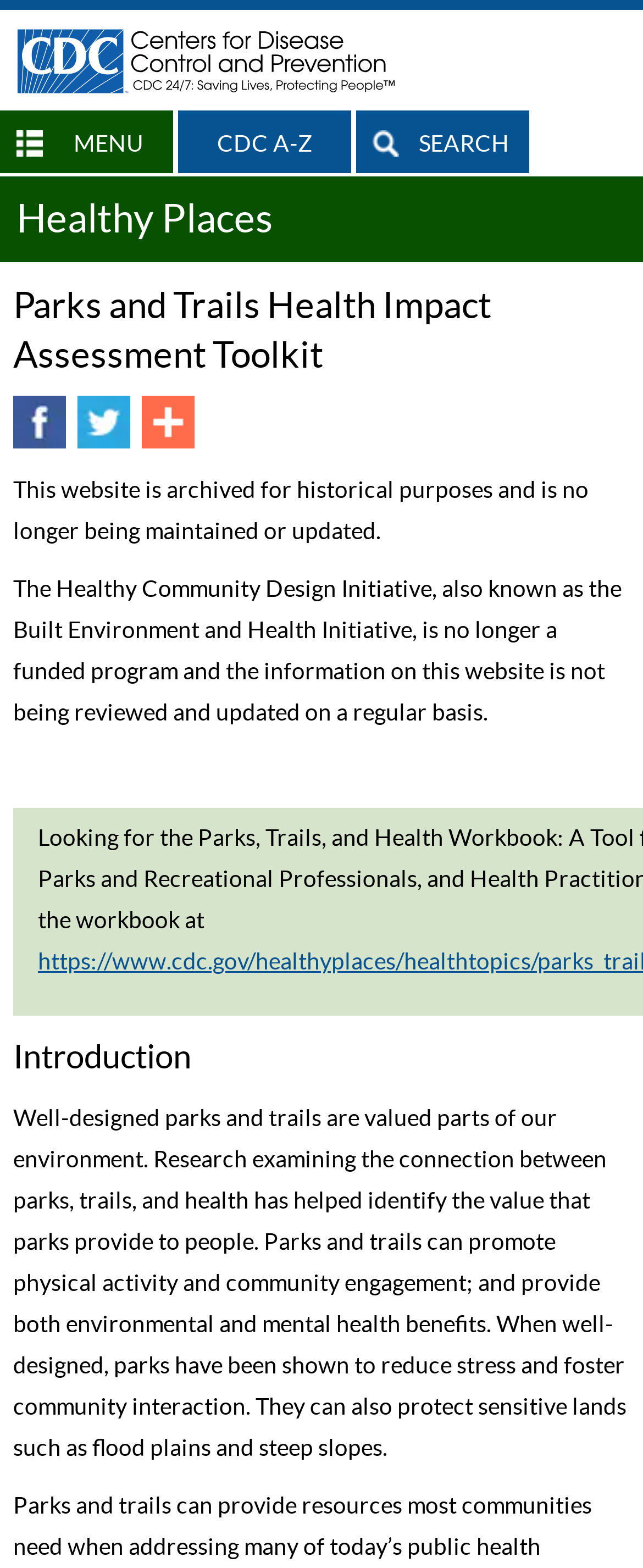Find the bounding box coordinates of the area that needs to be clicked in order to achieve the following instruction: "Click the Centers for Disease Control and Prevention link". The coordinates should be specified as four float numbers between 0 and 1, i.e., [left, top, right, bottom].

[0.026, 0.017, 0.656, 0.06]